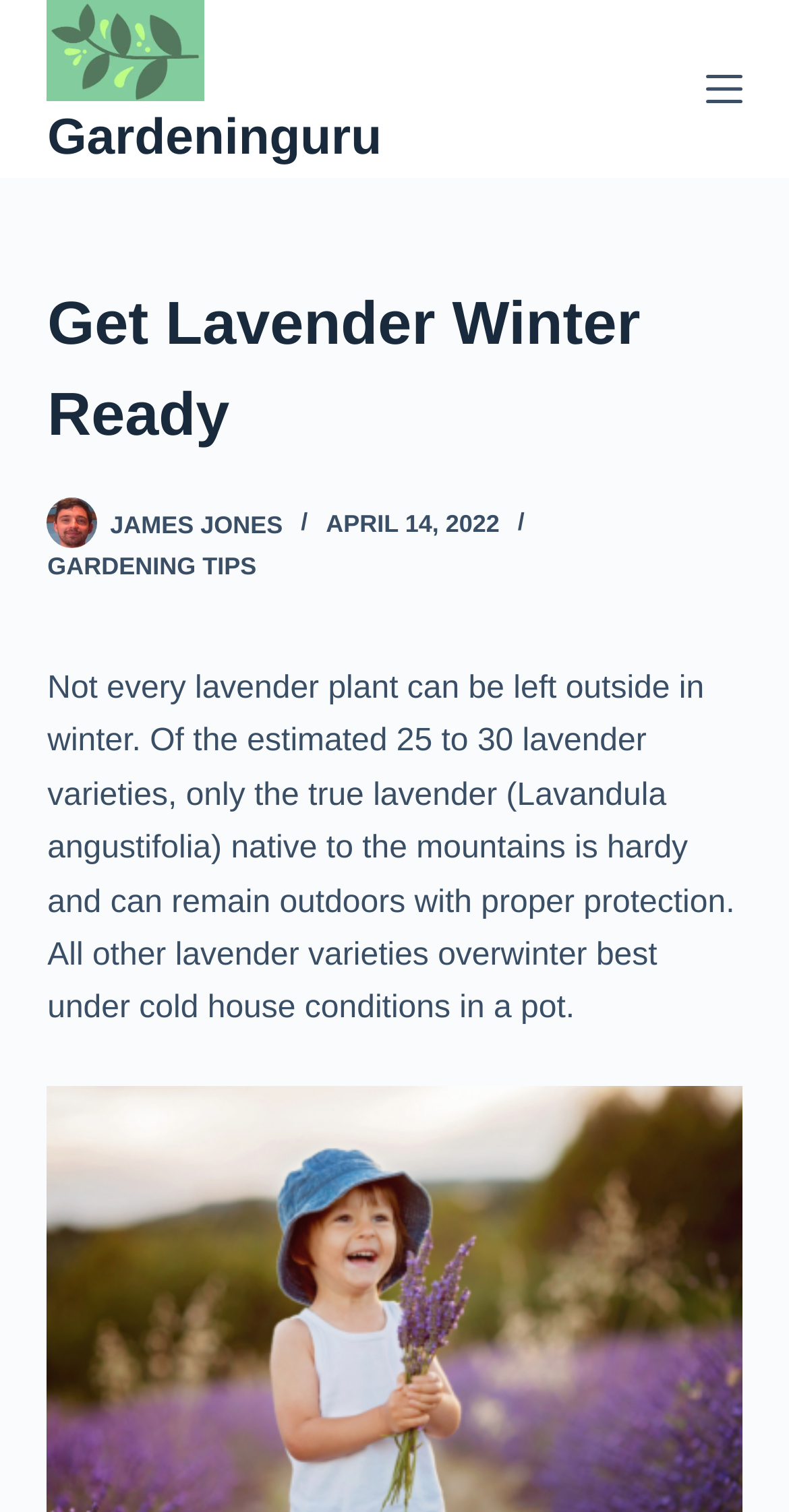Construct a comprehensive caption that outlines the webpage's structure and content.

The webpage is about gardening tips, specifically on how to prepare lavender plants for winter. At the top left corner, there is a link to skip to the content. Next to it, there is a logo of "GardenGuru" with an image and a link to the website. On the top right corner, there is a menu button.

Below the logo, there is a header section that spans the entire width of the page. It contains a heading that reads "Get Lavender Winter Ready" in a prominent font. Underneath the heading, there is a link to the author's name, "James Jones", accompanied by a small image. Next to the author's name, there is a link to the author's name in uppercase, and a timestamp that reads "APRIL 14, 2022".

Below the header section, there is a block of text that summarizes the article. The text explains that not all lavender plants can be left outside in winter and provides information on how to care for them. The text is divided into two paragraphs, with the first paragraph explaining the hardiness of true lavender and the second paragraph providing tips on how to overwinter other lavender varieties.

There are no other images on the page besides the logo and the author's image. The overall layout is simple and easy to navigate, with clear headings and concise text.